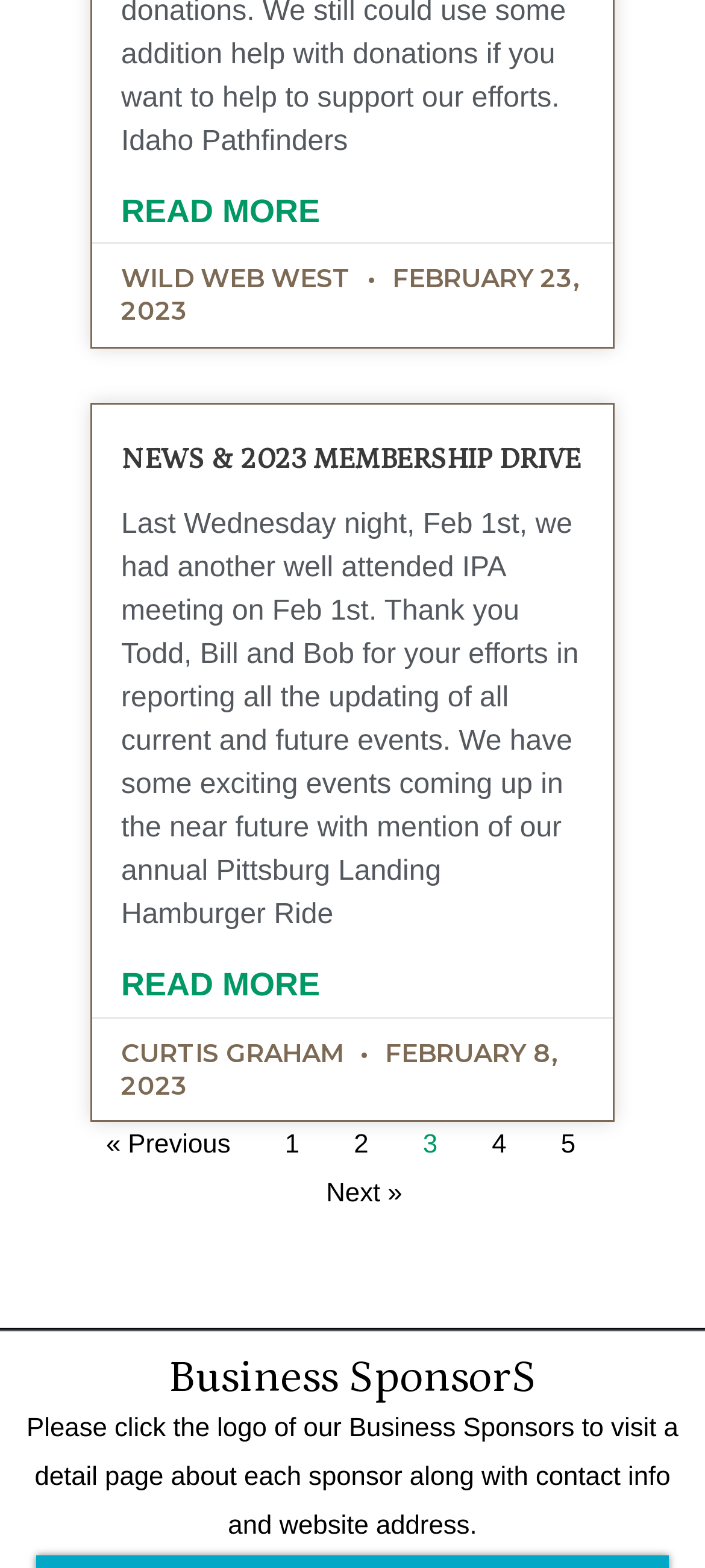Please give a succinct answer to the question in one word or phrase:
What is the date of the first article?

February 23, 2023